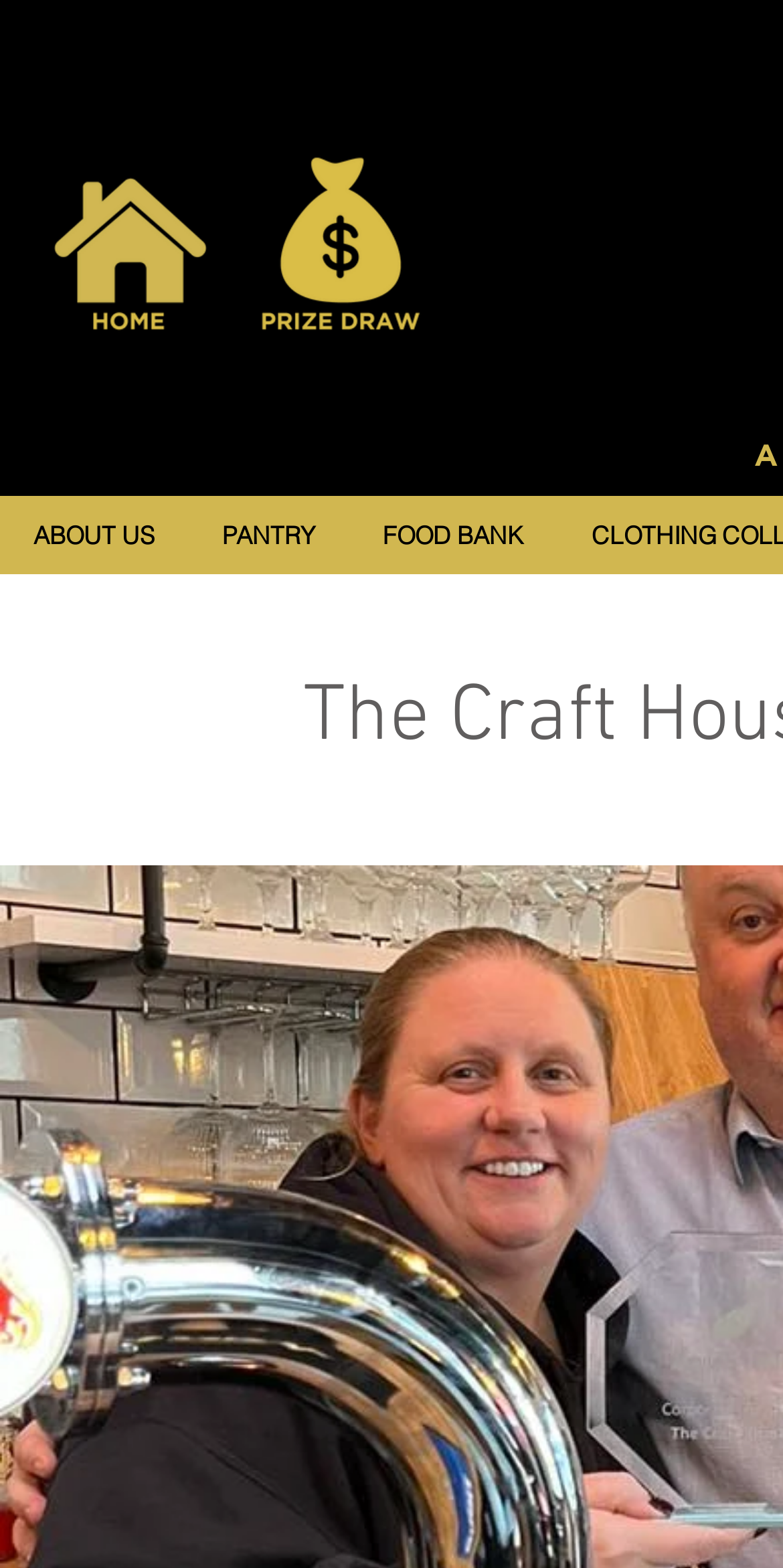Find the UI element described as: "alt="Hep B United |"" and predict its bounding box coordinates. Ensure the coordinates are four float numbers between 0 and 1, [left, top, right, bottom].

None